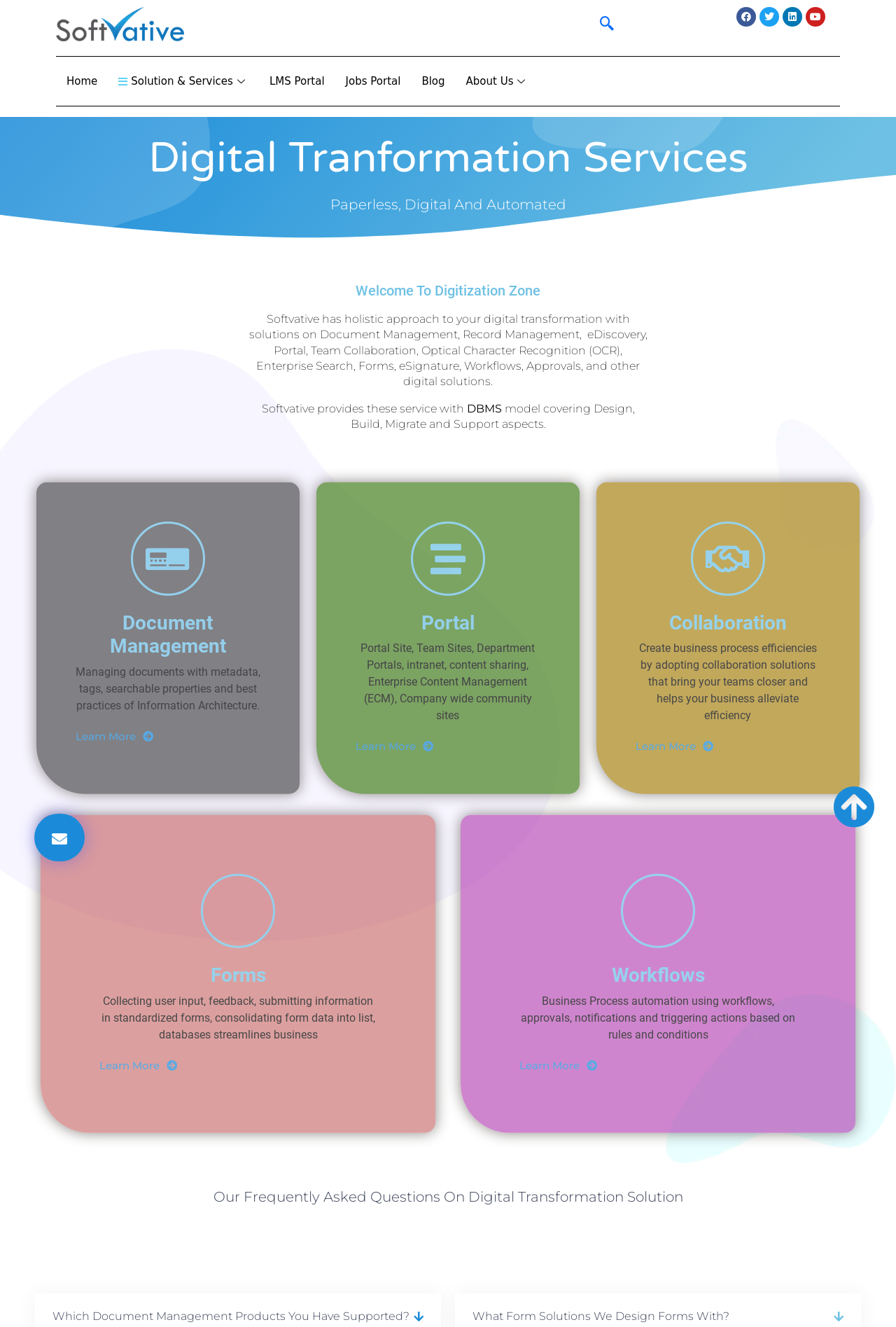Can you find the bounding box coordinates of the area I should click to execute the following instruction: "Read more about Collaboration"?

[0.709, 0.558, 0.796, 0.566]